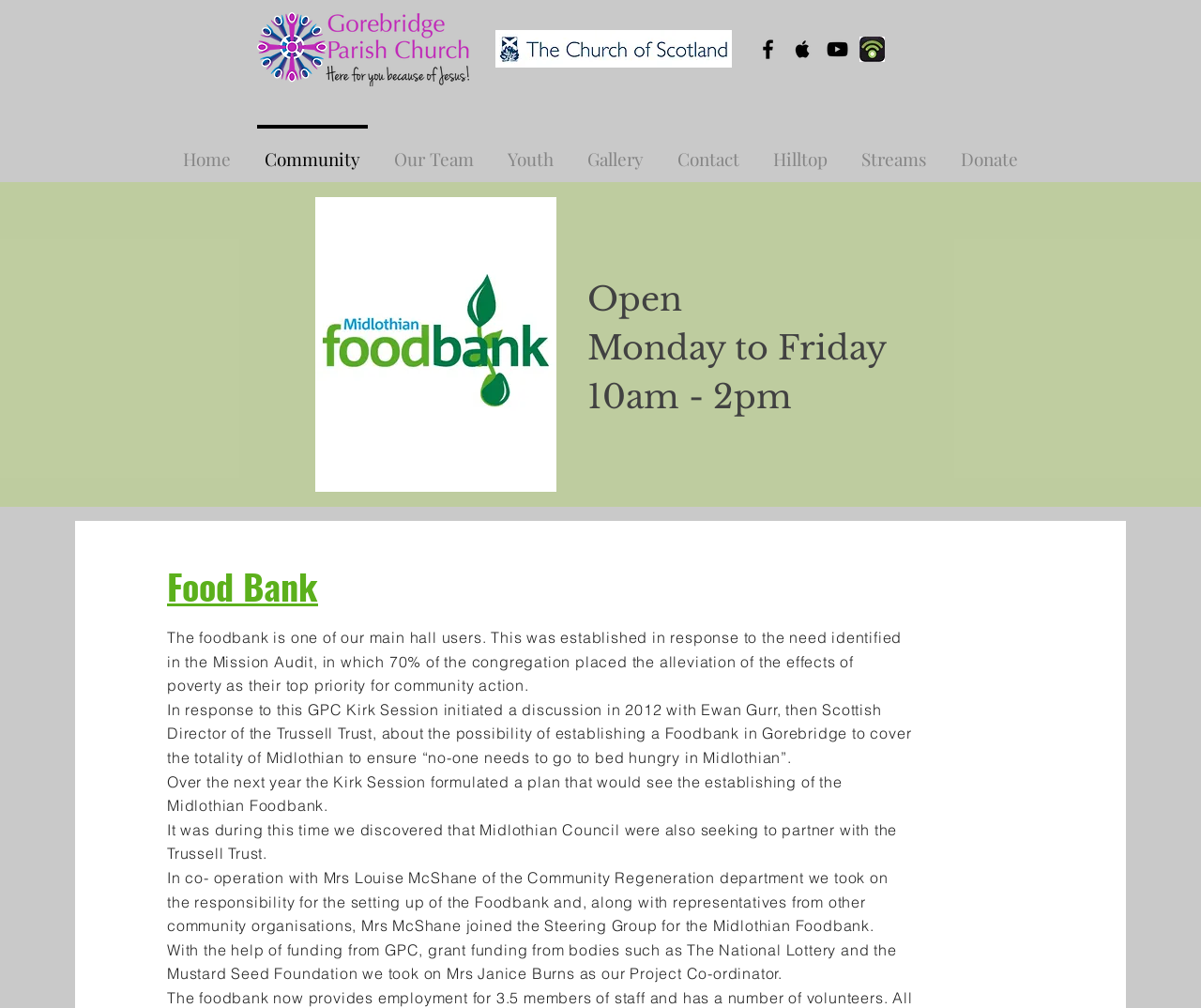Please locate the bounding box coordinates for the element that should be clicked to achieve the following instruction: "Check the Gallery". Ensure the coordinates are given as four float numbers between 0 and 1, i.e., [left, top, right, bottom].

[0.475, 0.124, 0.55, 0.174]